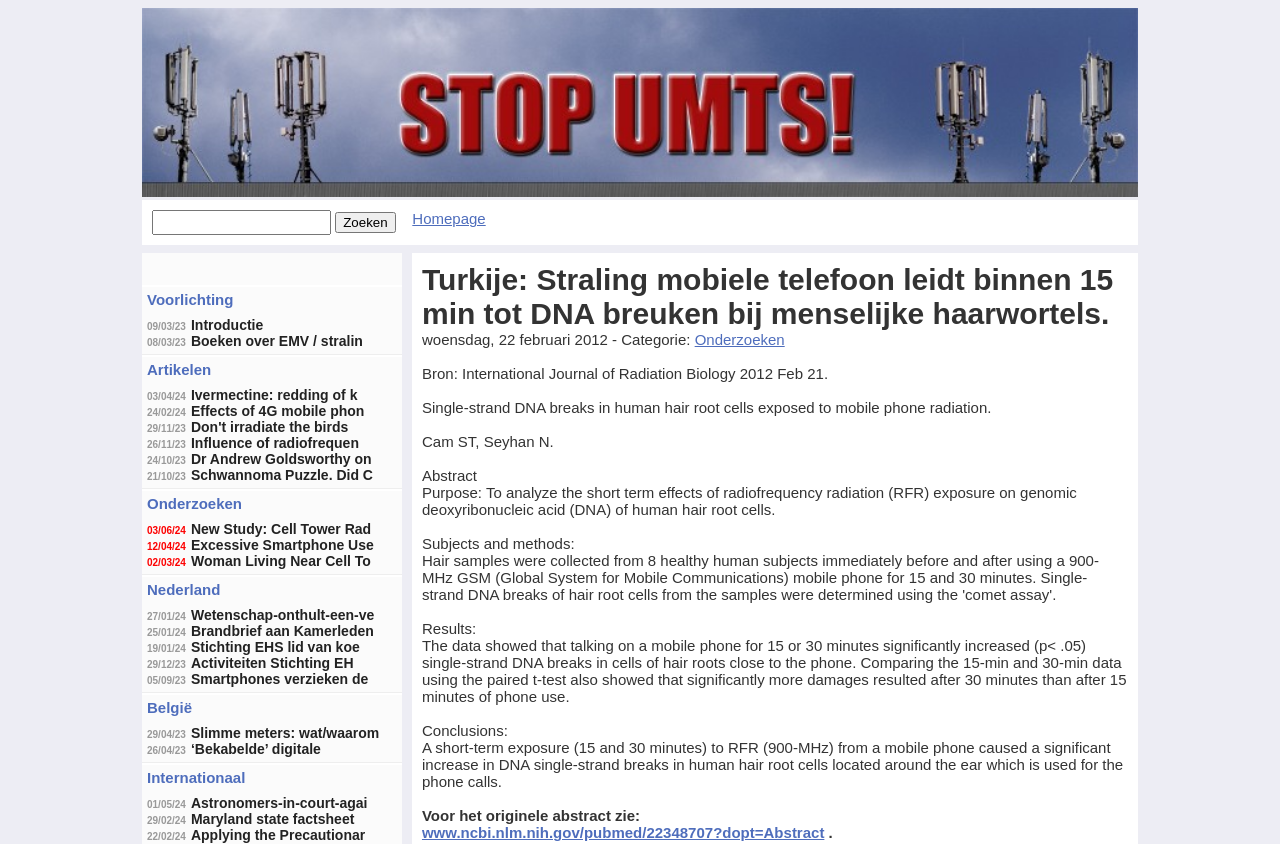Give a concise answer using only one word or phrase for this question:
What is the date of the article 'Ivermectine: redding of k'?

03/04/24